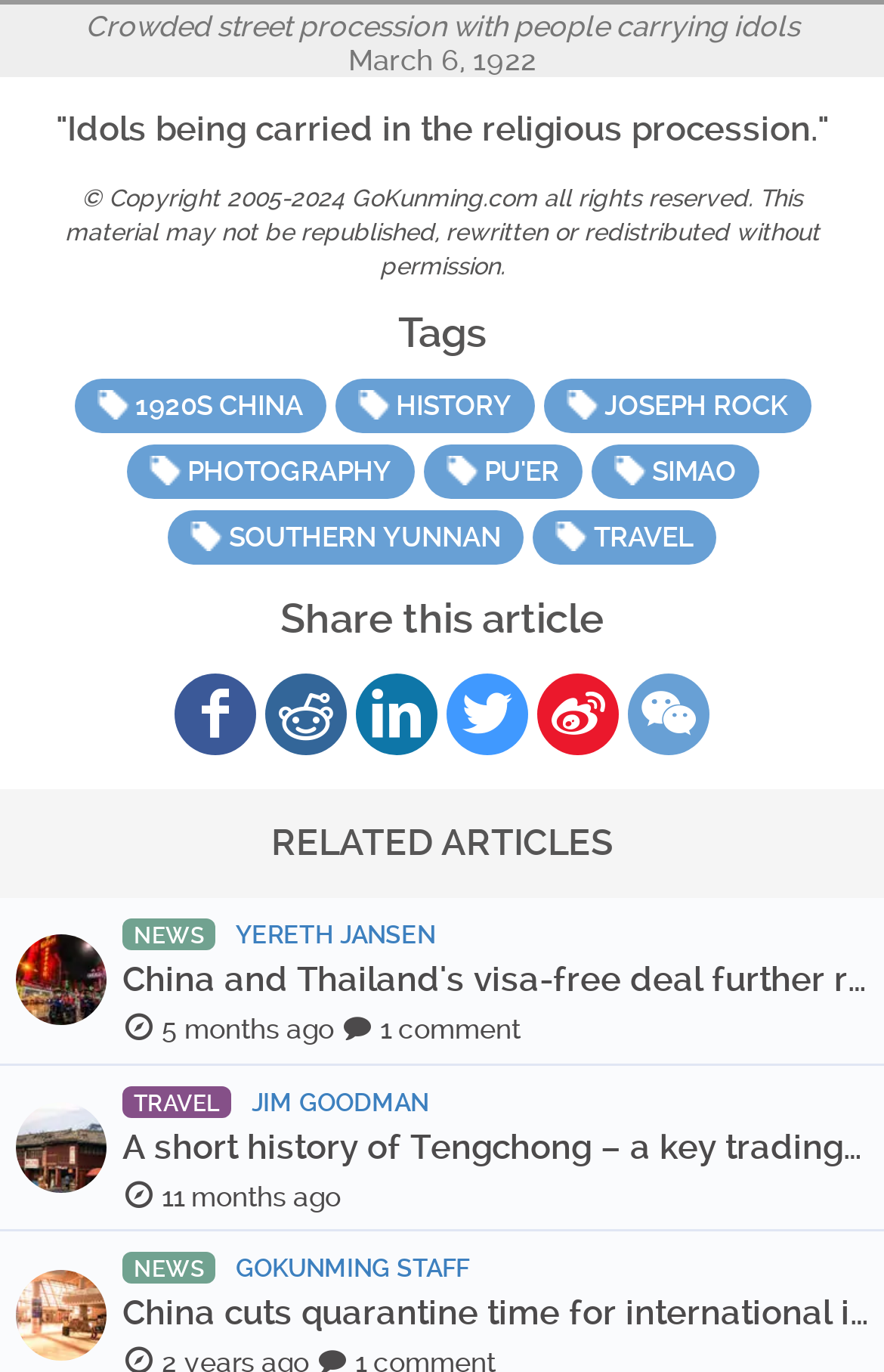Determine the bounding box coordinates of the element's region needed to click to follow the instruction: "Click on the link 'SOUTHERN YUNNAN'". Provide these coordinates as four float numbers between 0 and 1, formatted as [left, top, right, bottom].

[0.19, 0.373, 0.592, 0.412]